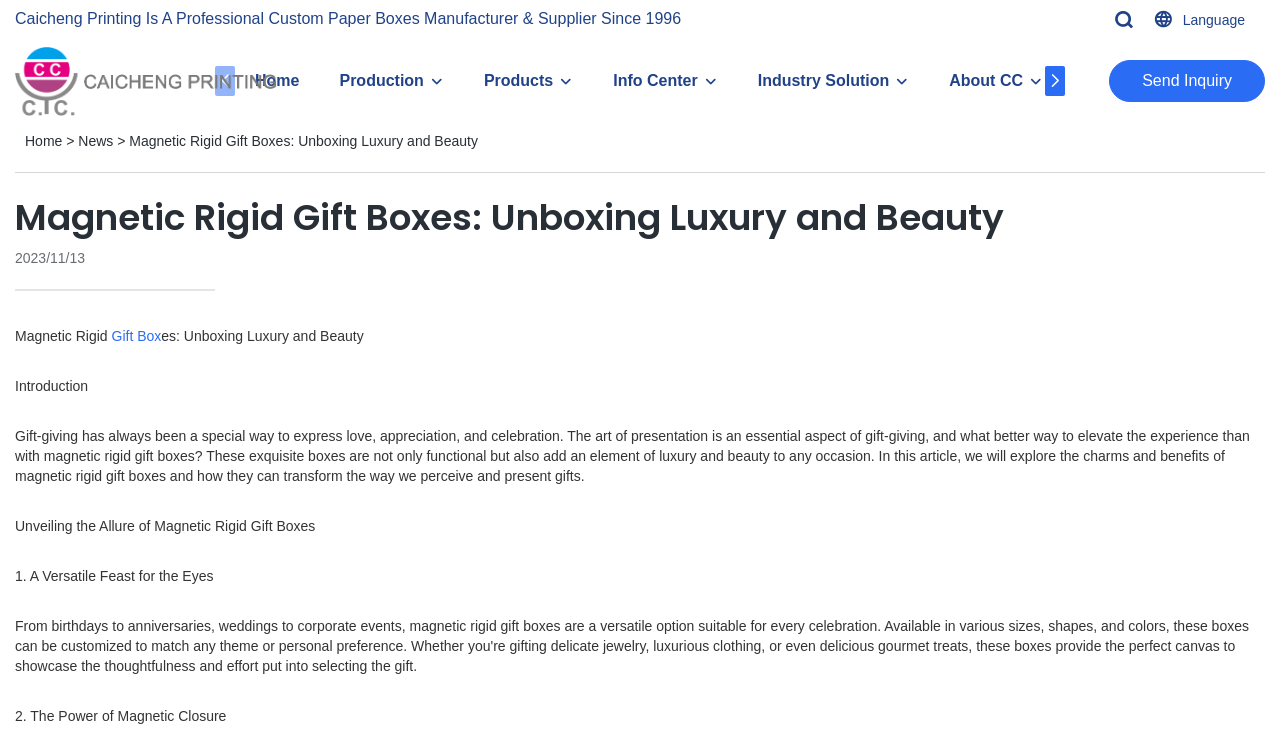Extract the primary headline from the webpage and present its text.

Magnetic Rigid Gift Boxes: Unboxing Luxury and Beauty